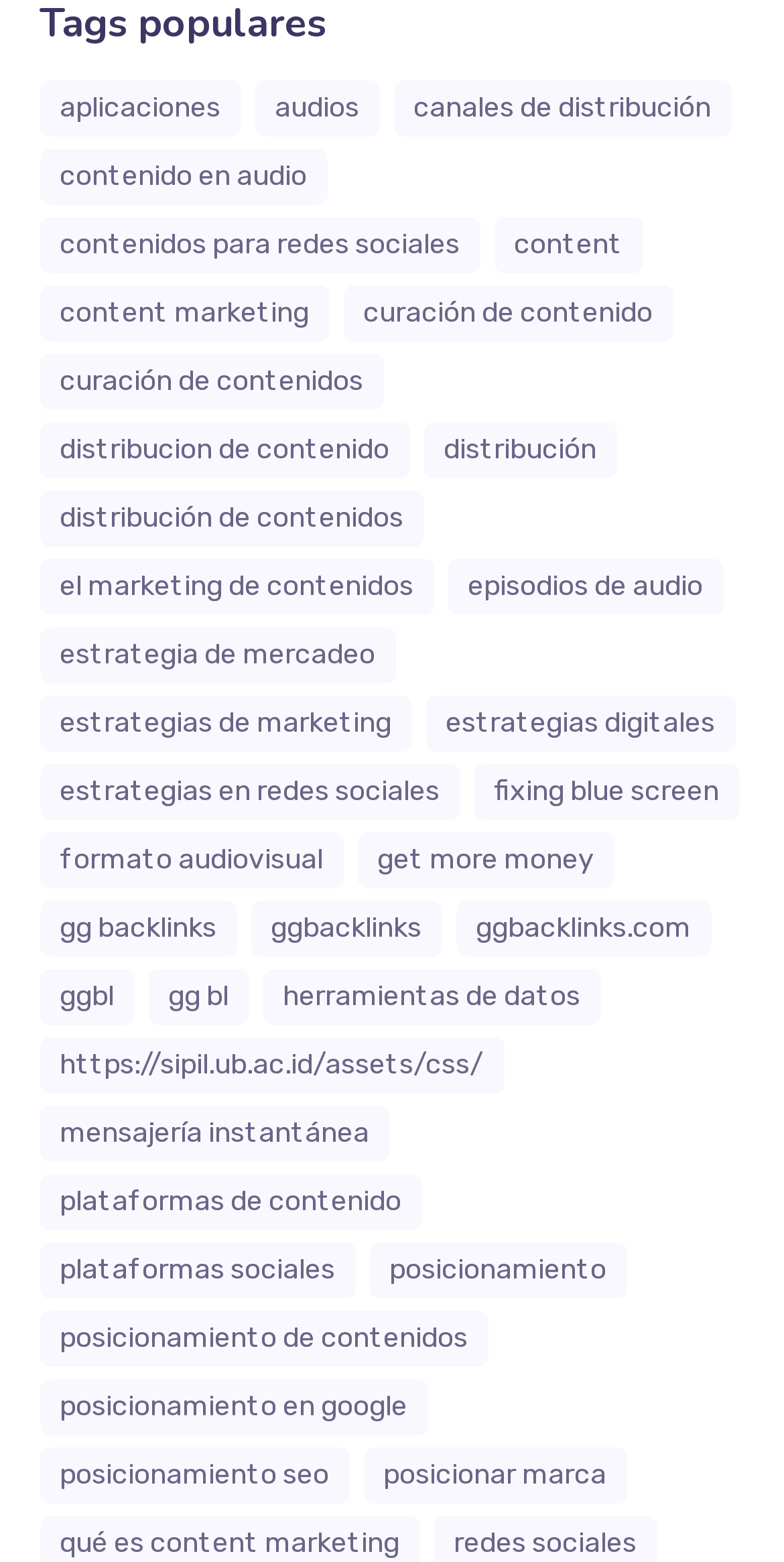What is the text next to the link 'Plataformas de contenido'?
Carefully analyze the image and provide a thorough answer to the question.

The text next to the link 'Plataformas de contenido' is 'plataformas de contenido', which is a StaticText element with a bounding box coordinate of [0.076, 0.758, 0.512, 0.78].